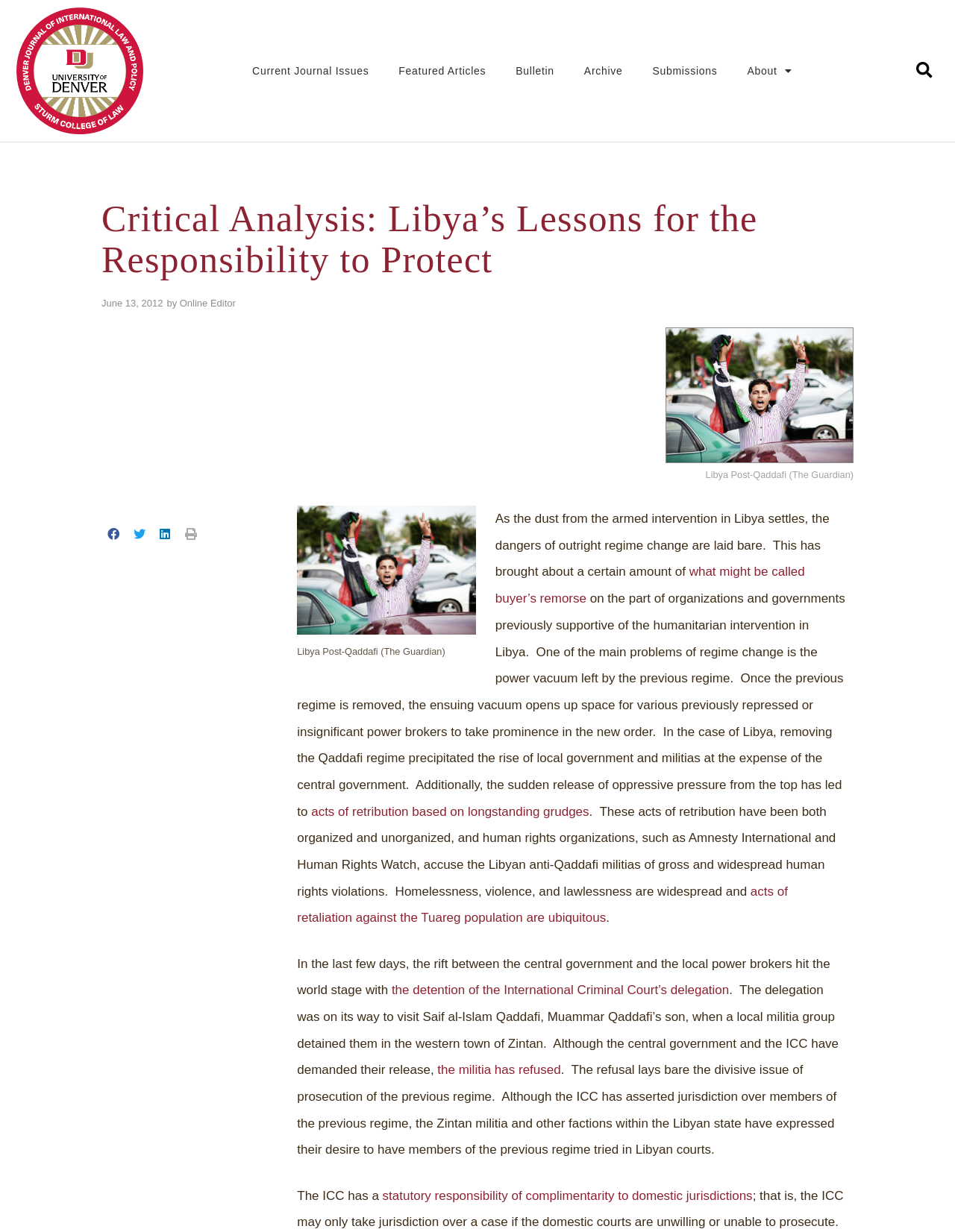Please specify the coordinates of the bounding box for the element that should be clicked to carry out this instruction: "Go to current journal issues". The coordinates must be four float numbers between 0 and 1, formatted as [left, top, right, bottom].

[0.249, 0.039, 0.402, 0.076]